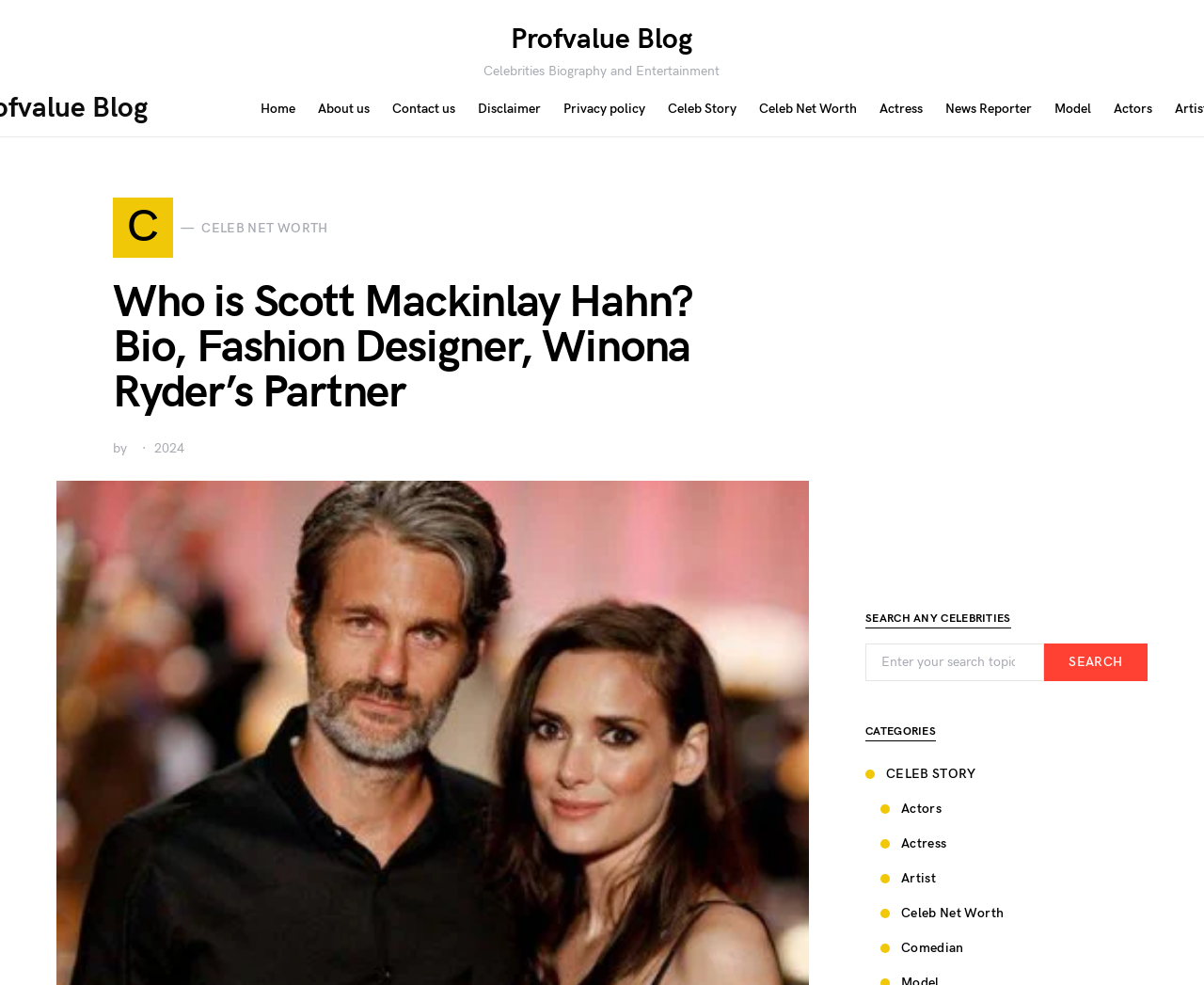What categories are available on the website?
Based on the content of the image, thoroughly explain and answer the question.

The categories available on the website can be found in the section labeled 'CATEGORIES'. This section contains links to various categories such as 'CELEB STORY', 'Actors', 'Actress', and more, indicating that these are the categories available on the website.